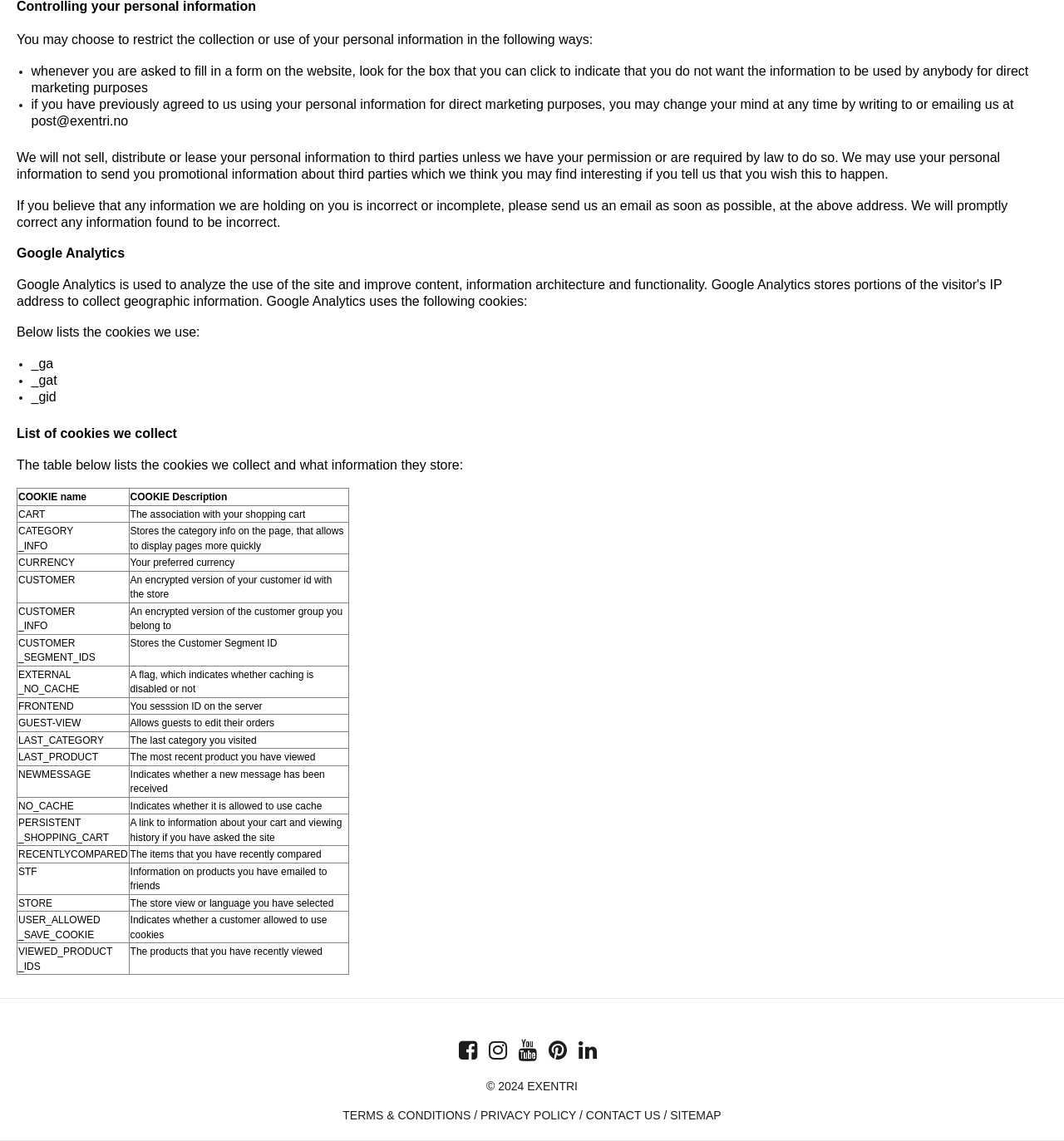Could you highlight the region that needs to be clicked to execute the instruction: "send an email to post@exentri.no"?

[0.029, 0.099, 0.121, 0.112]